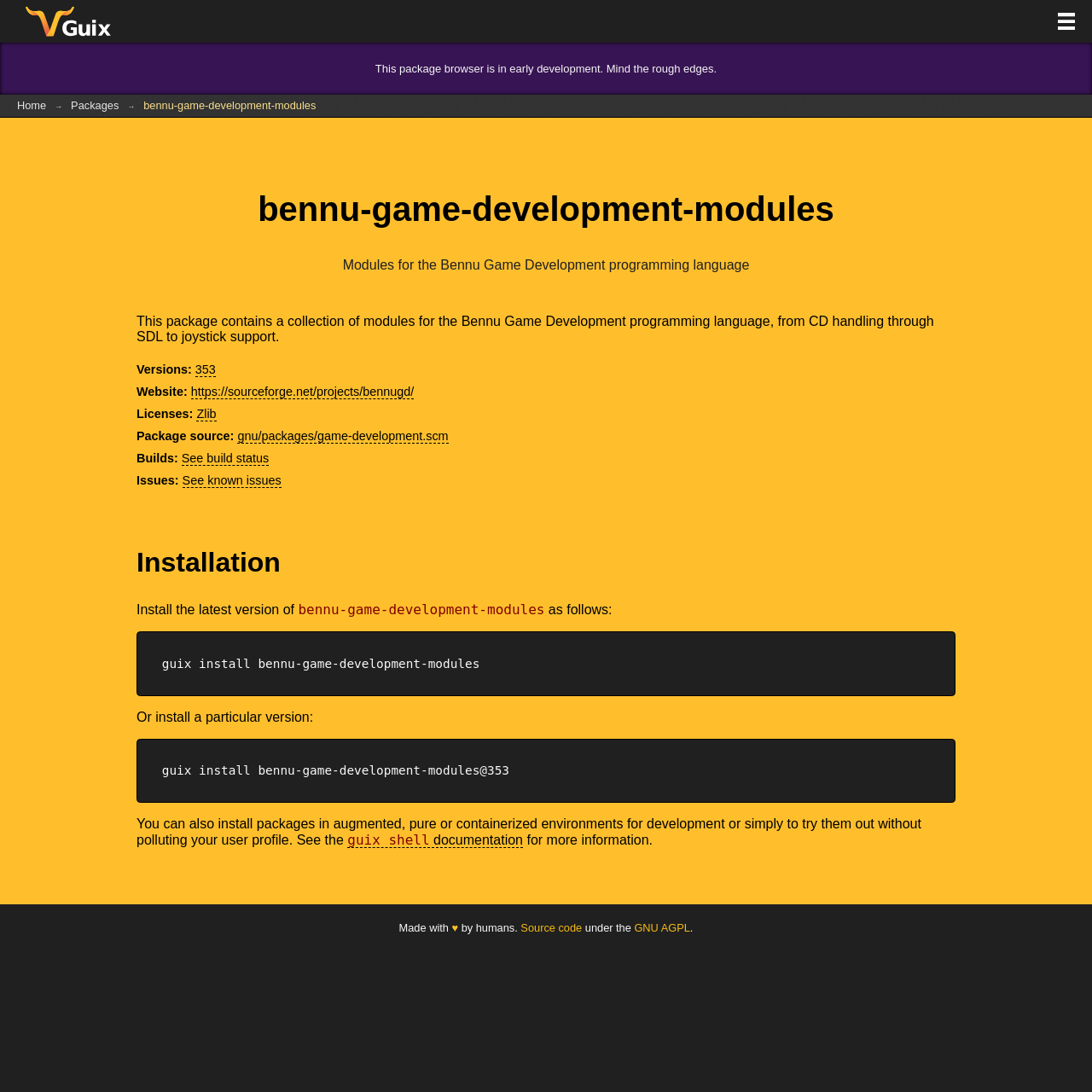What is the name of the package browser?
Using the image, answer in one word or phrase.

GNU Guix